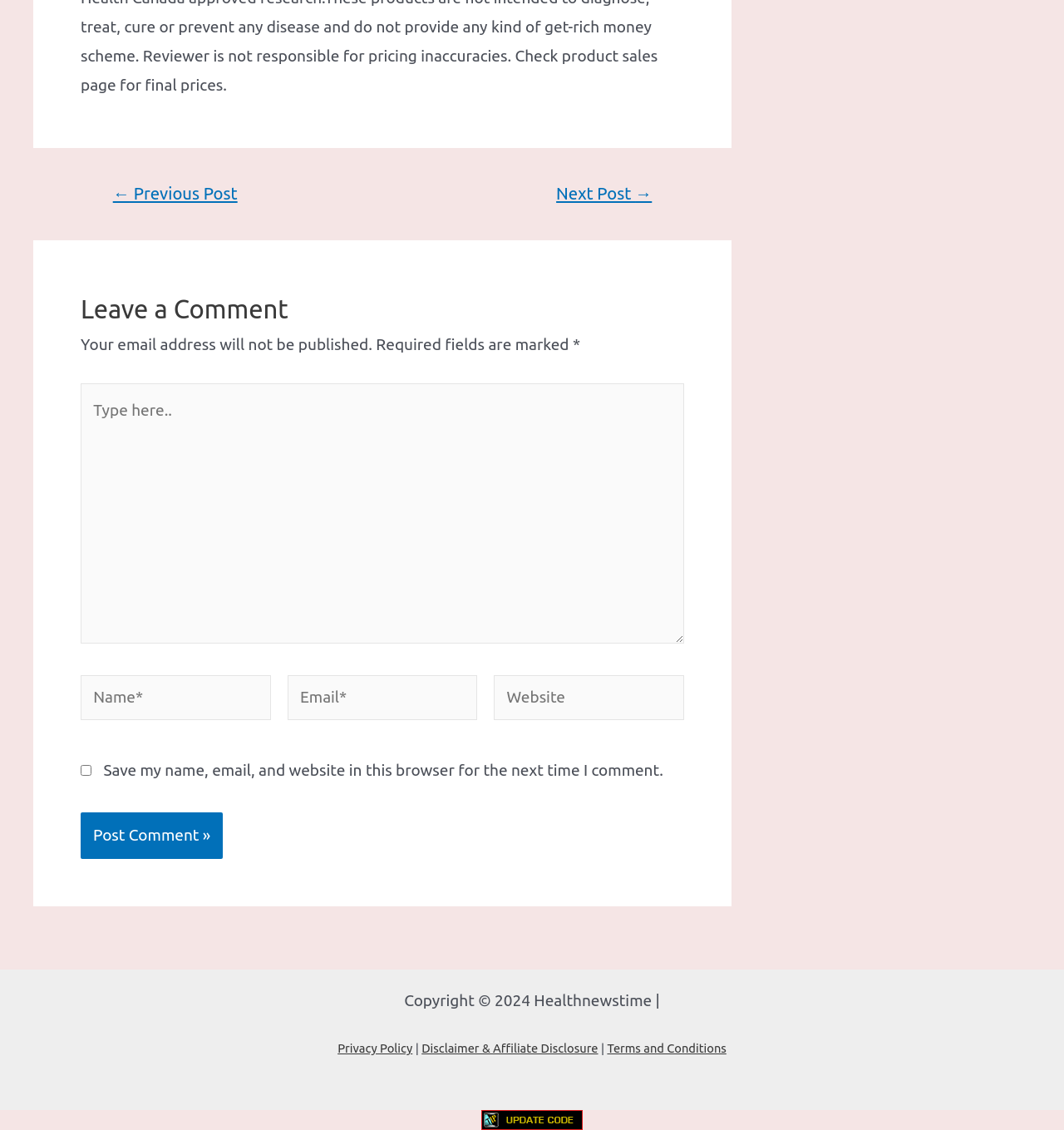What is the purpose of the checkbox?
Please provide a comprehensive answer to the question based on the webpage screenshot.

The checkbox is labeled 'Save my name, email, and website in this browser for the next time I comment.', indicating that it allows users to save their comment information for future use.